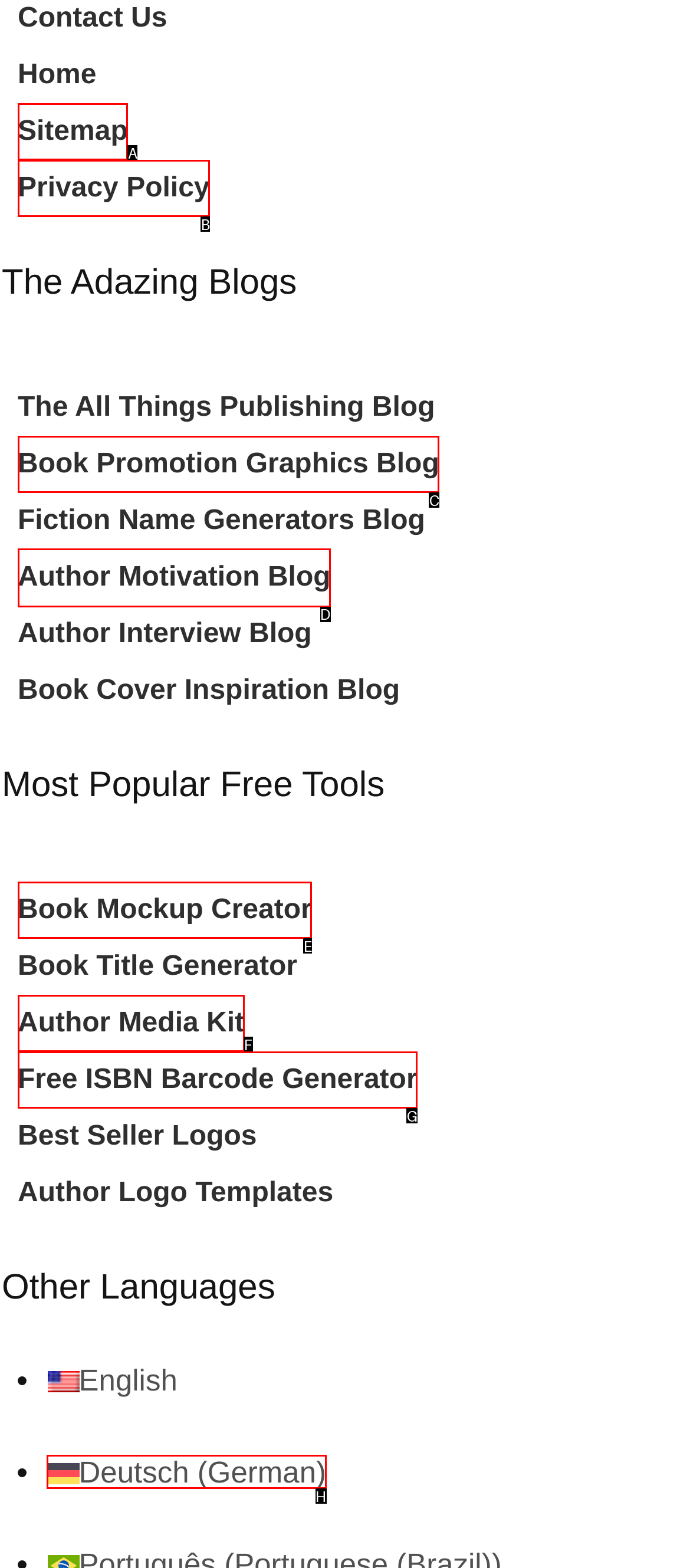Which HTML element should be clicked to complete the following task: view author motivation blog?
Answer with the letter corresponding to the correct choice.

D